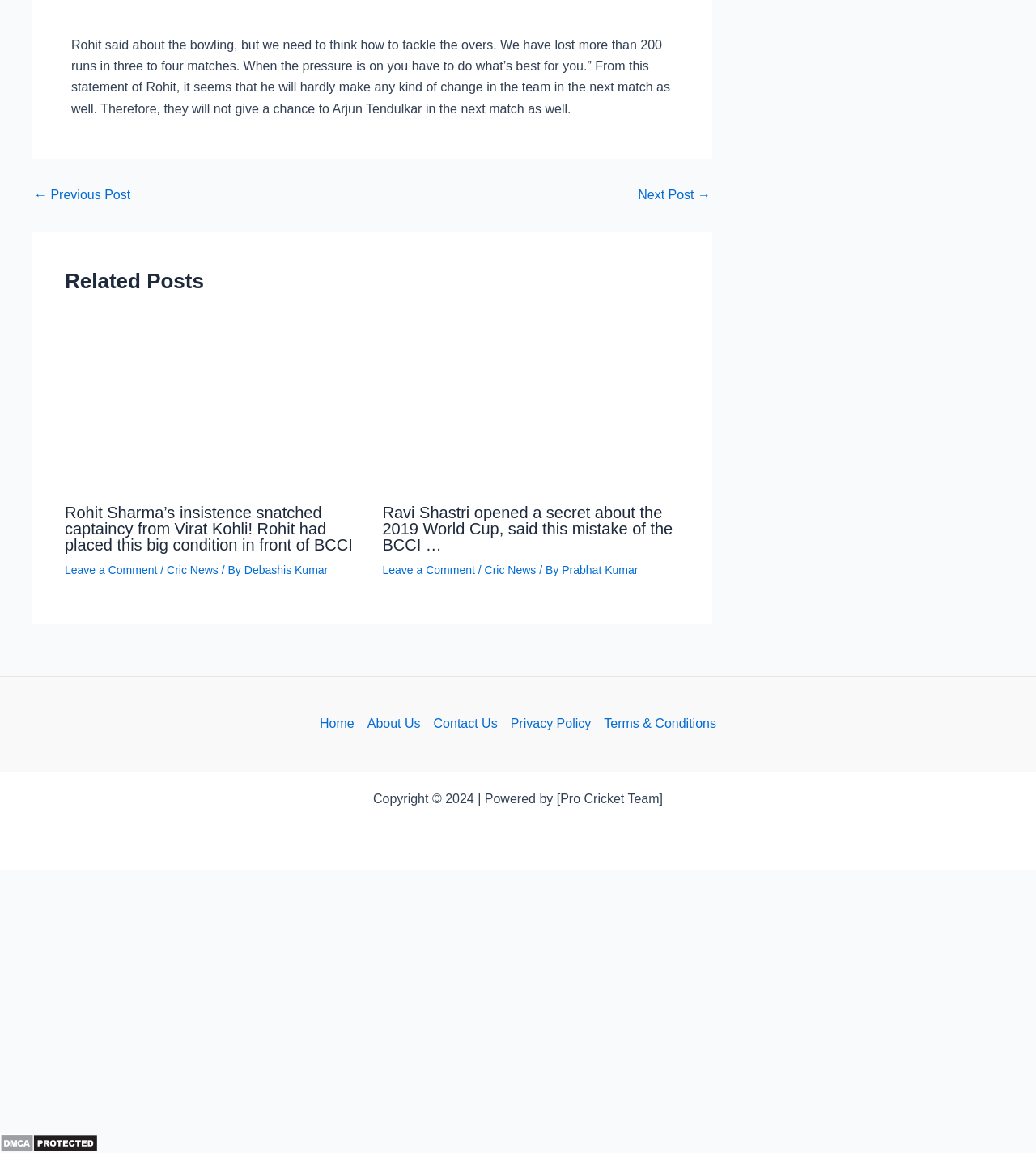Determine the bounding box coordinates of the region to click in order to accomplish the following instruction: "Click on the 'Previous Post' link". Provide the coordinates as four float numbers between 0 and 1, specifically [left, top, right, bottom].

[0.033, 0.164, 0.126, 0.175]